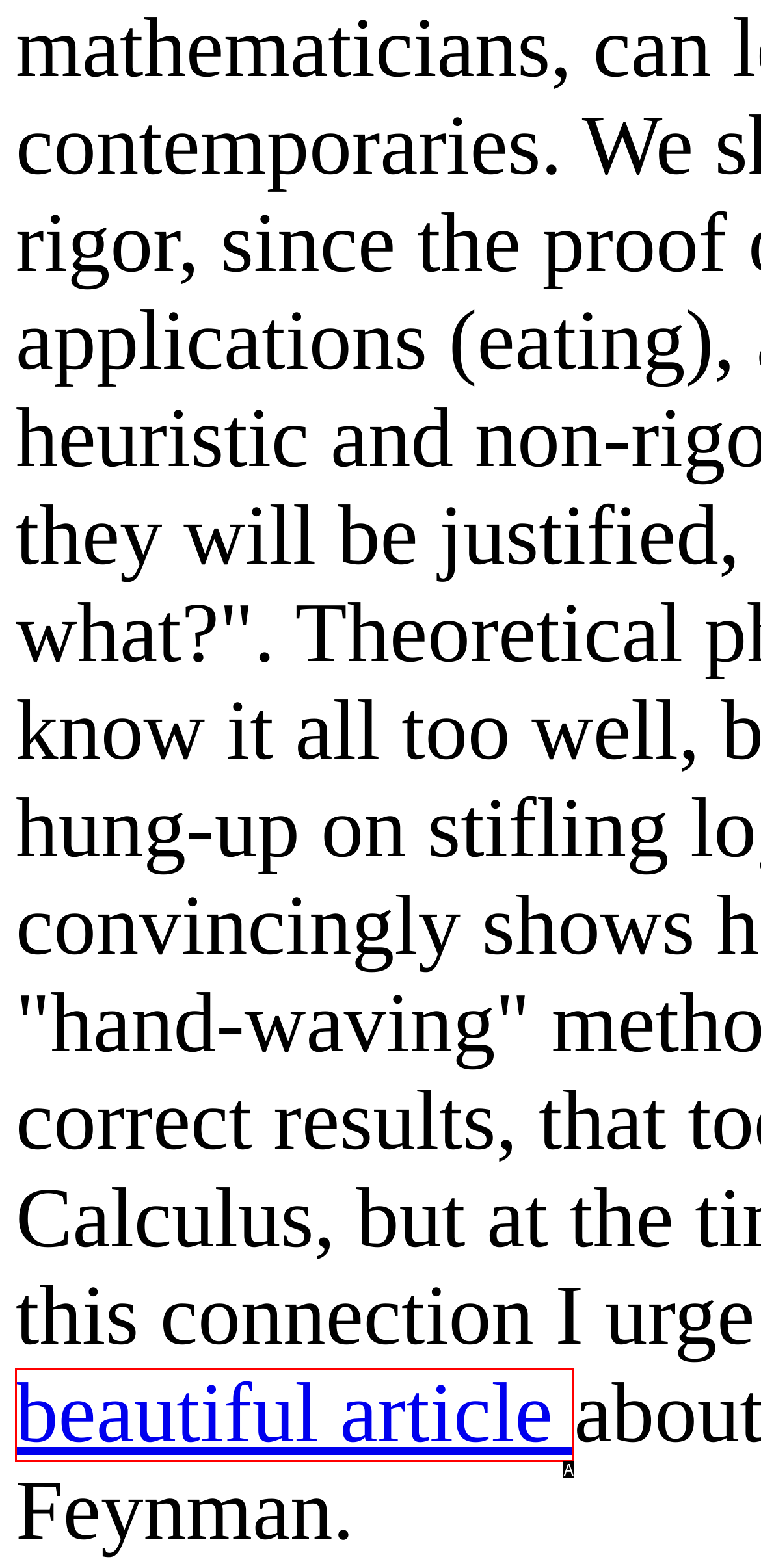From the available choices, determine which HTML element fits this description: beautiful article Respond with the correct letter.

A